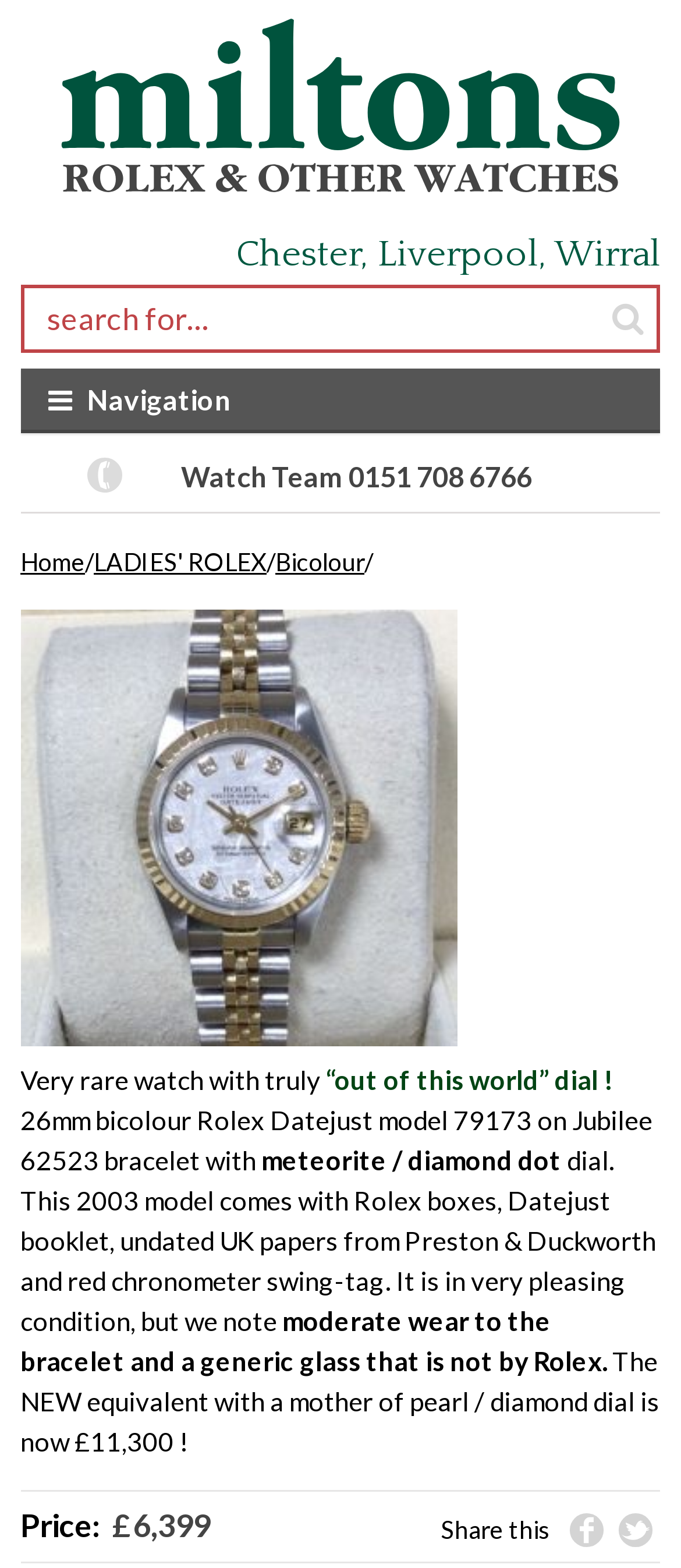Give a detailed overview of the webpage's appearance and contents.

The webpage is about second-hand Rolex watches, specifically featuring a rare bicolour Rolex Datejust model. At the top, there are two links to skip to navigation and content, followed by a logo image of Milton's Rolex and Other Watches. Below the logo, there is a search bar with a search button and a text "Search for:". 

On the top-right corner, there is a navigation menu with a button to expand or collapse it. Below the navigation menu, there is a phone number and address of the store. 

The main content of the webpage is a showcase of a specific Rolex watch, featuring a large image of the watch. Below the image, there are several paragraphs of text describing the watch, including its features, condition, and price. The text also compares the price of the watch to a newer model. 

At the bottom of the page, there are social media links to share the content on Facebook and Twitter, accompanied by their respective icons.